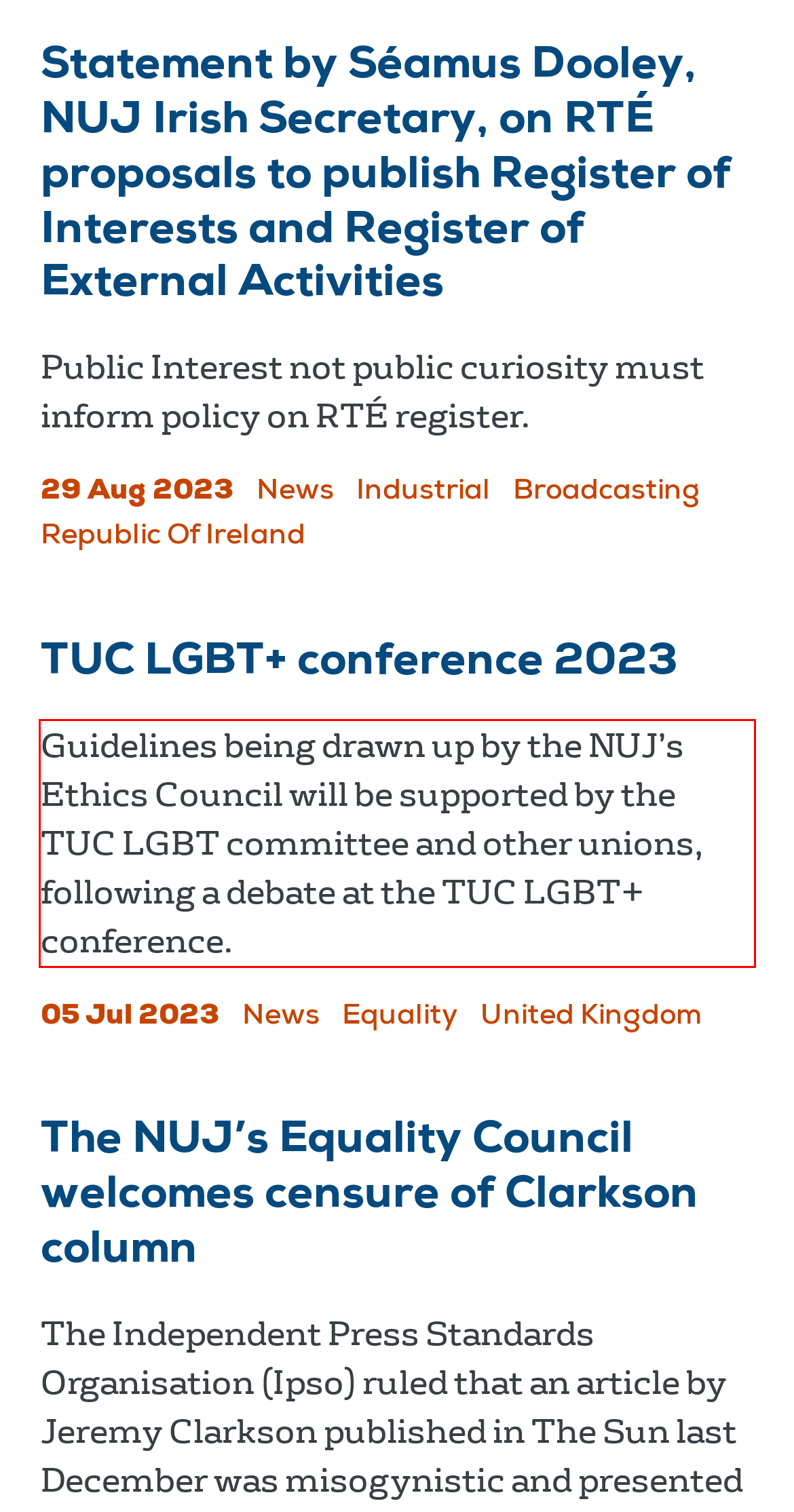You have a screenshot of a webpage with a UI element highlighted by a red bounding box. Use OCR to obtain the text within this highlighted area.

Guidelines being drawn up by the NUJ’s Ethics Council will be supported by the TUC LGBT committee and other unions, following a debate at the TUC LGBT+ conference.